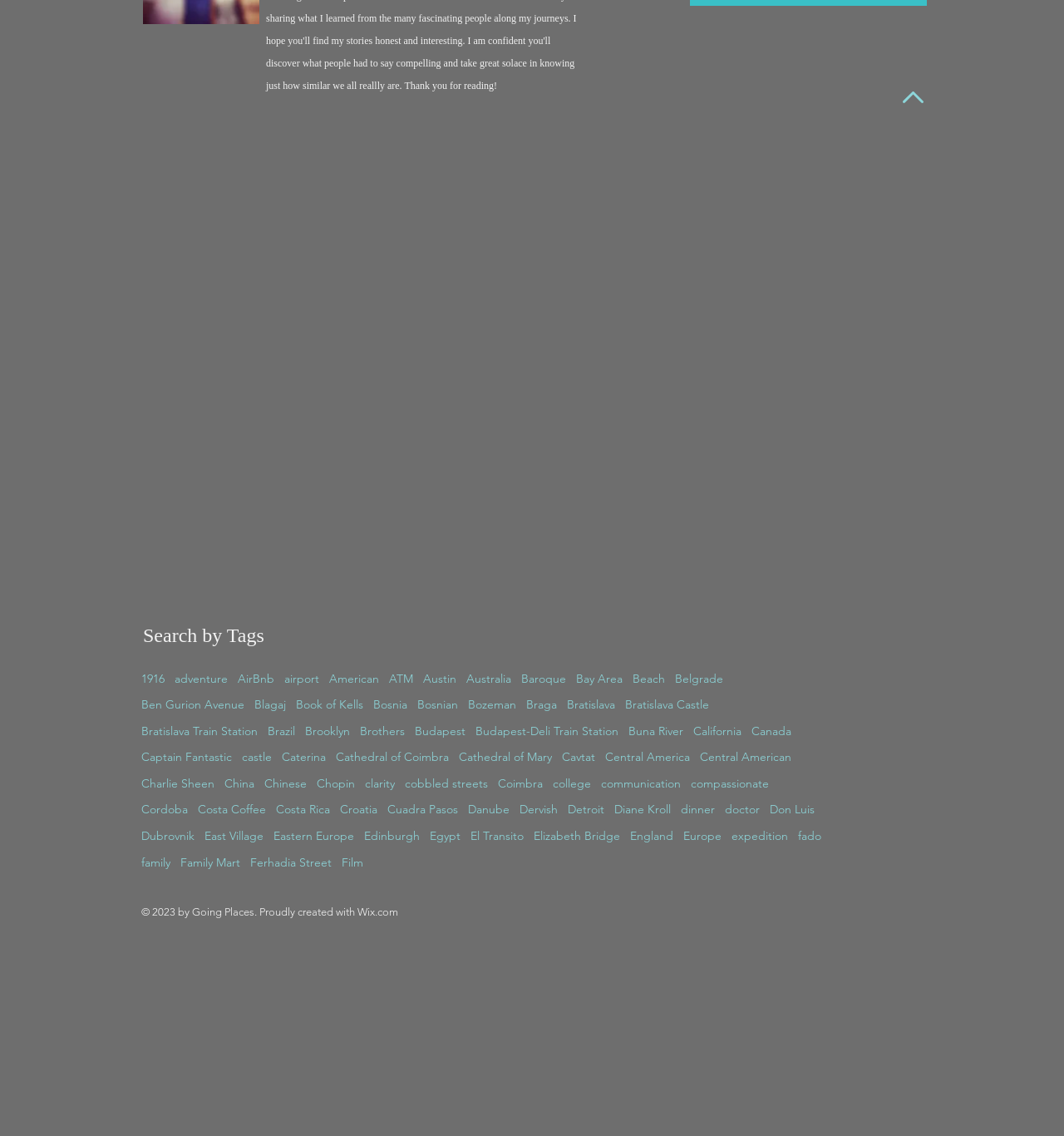Please specify the bounding box coordinates of the element that should be clicked to execute the given instruction: 'Explore the tag 'Australia''. Ensure the coordinates are four float numbers between 0 and 1, expressed as [left, top, right, bottom].

[0.438, 0.59, 0.48, 0.605]